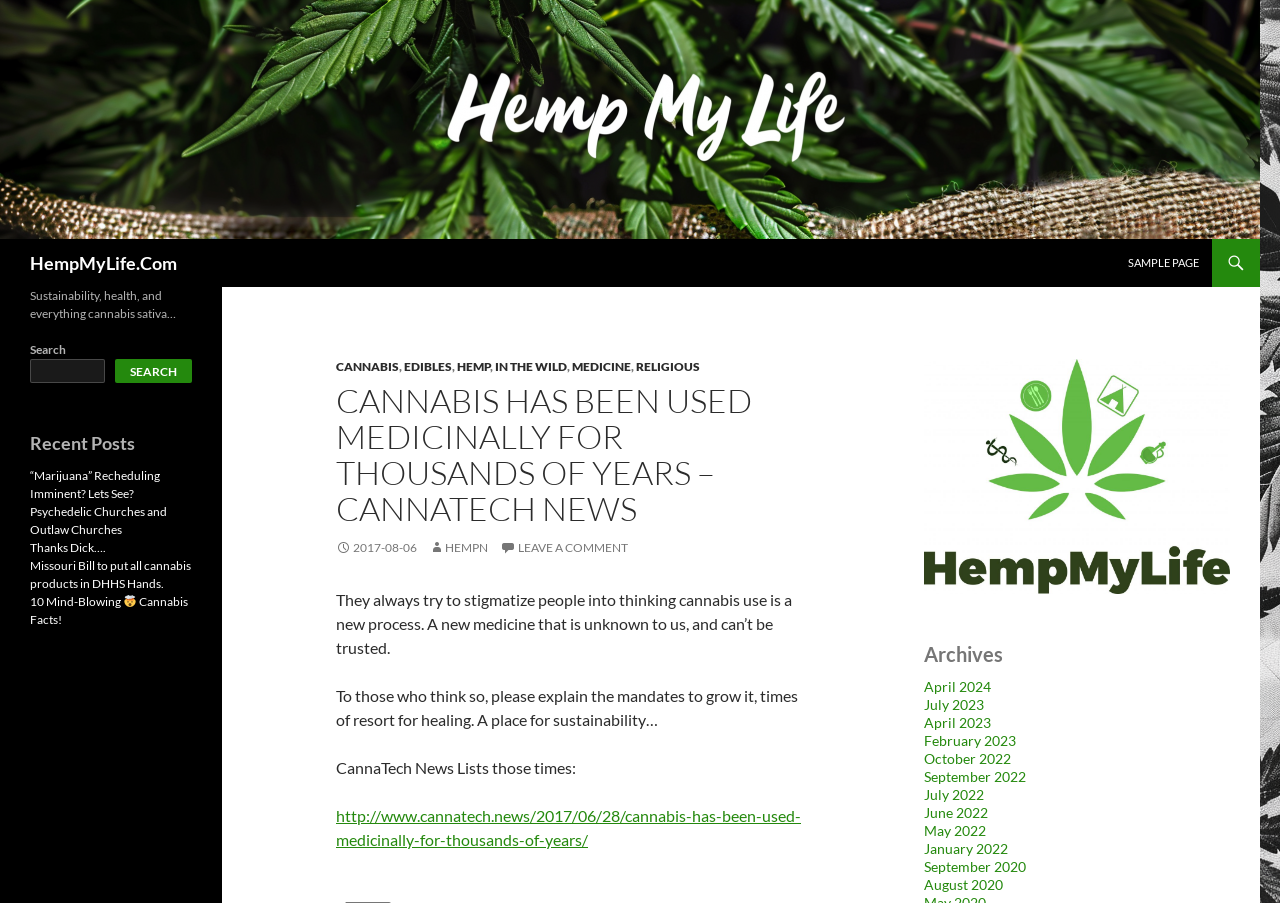Based on the provided description, "Psychedelic Churches and Outlaw Churches", find the bounding box of the corresponding UI element in the screenshot.

[0.023, 0.558, 0.13, 0.595]